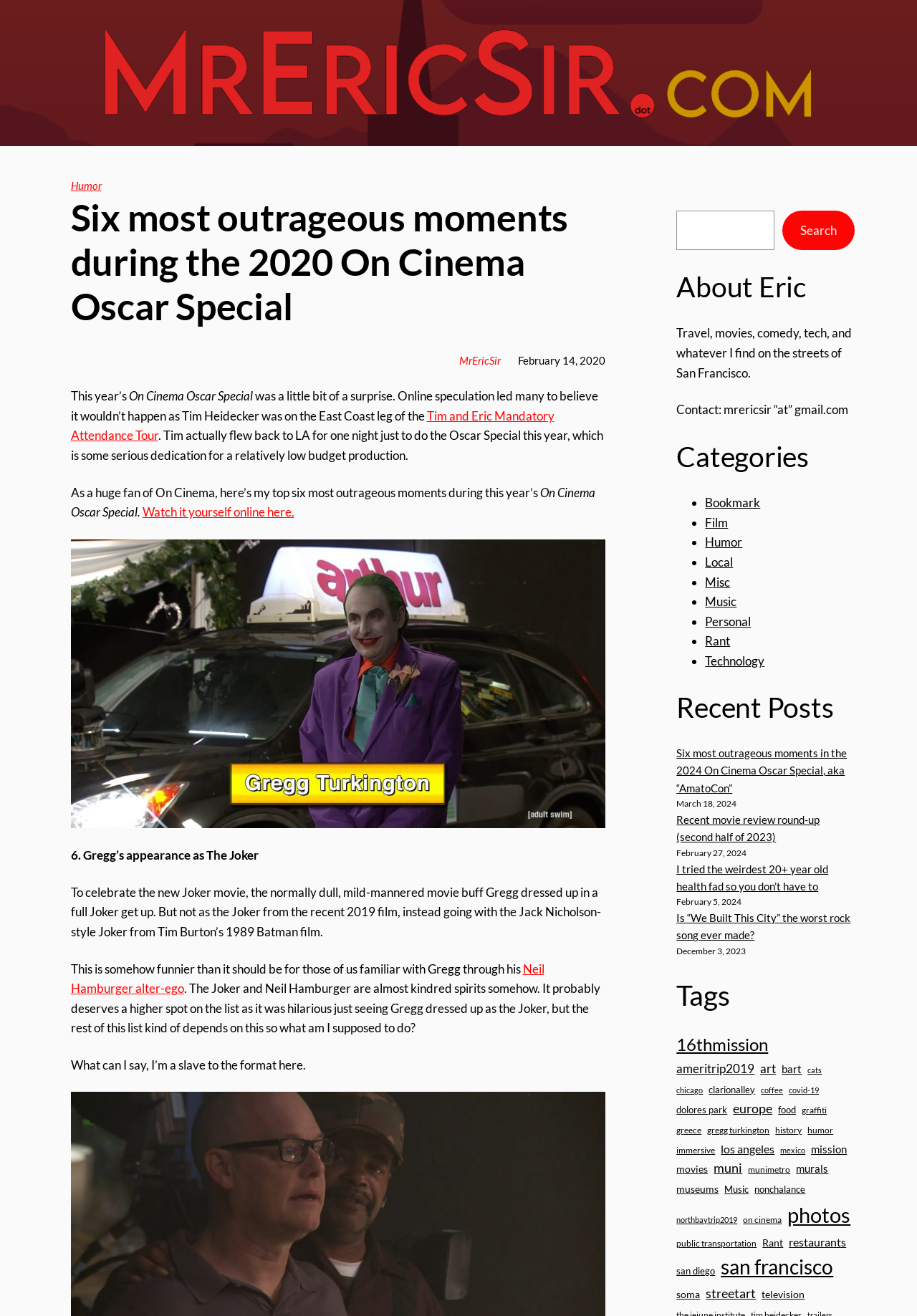Refer to the image and provide a thorough answer to this question:
What is the author of the webpage?

I determined the answer by examining the StaticText element with the text 'MrEricSir' which is located at the top of the webpage.